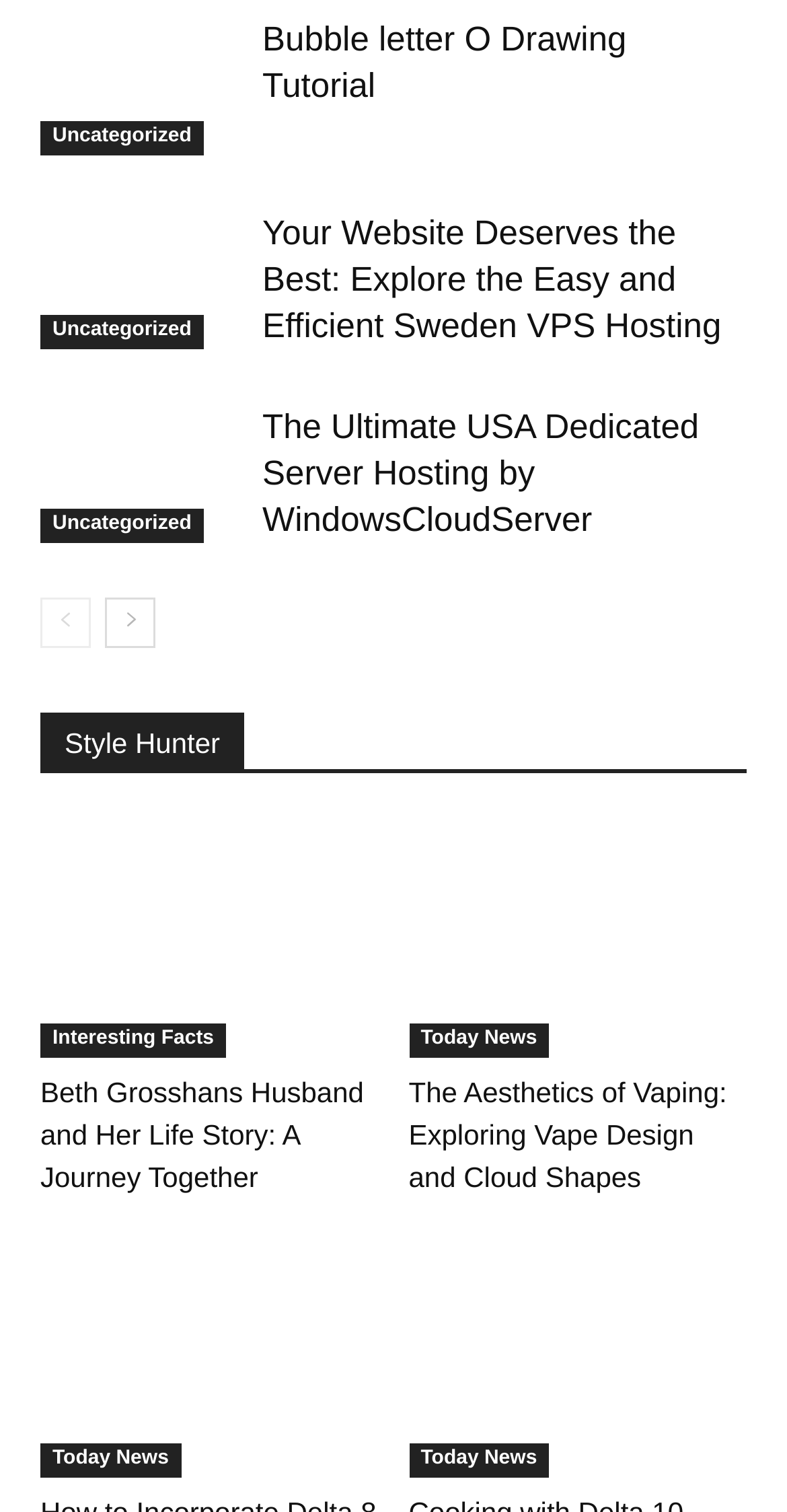What is the topic of the first article?
Refer to the screenshot and answer in one word or phrase.

Bubble letter O Drawing